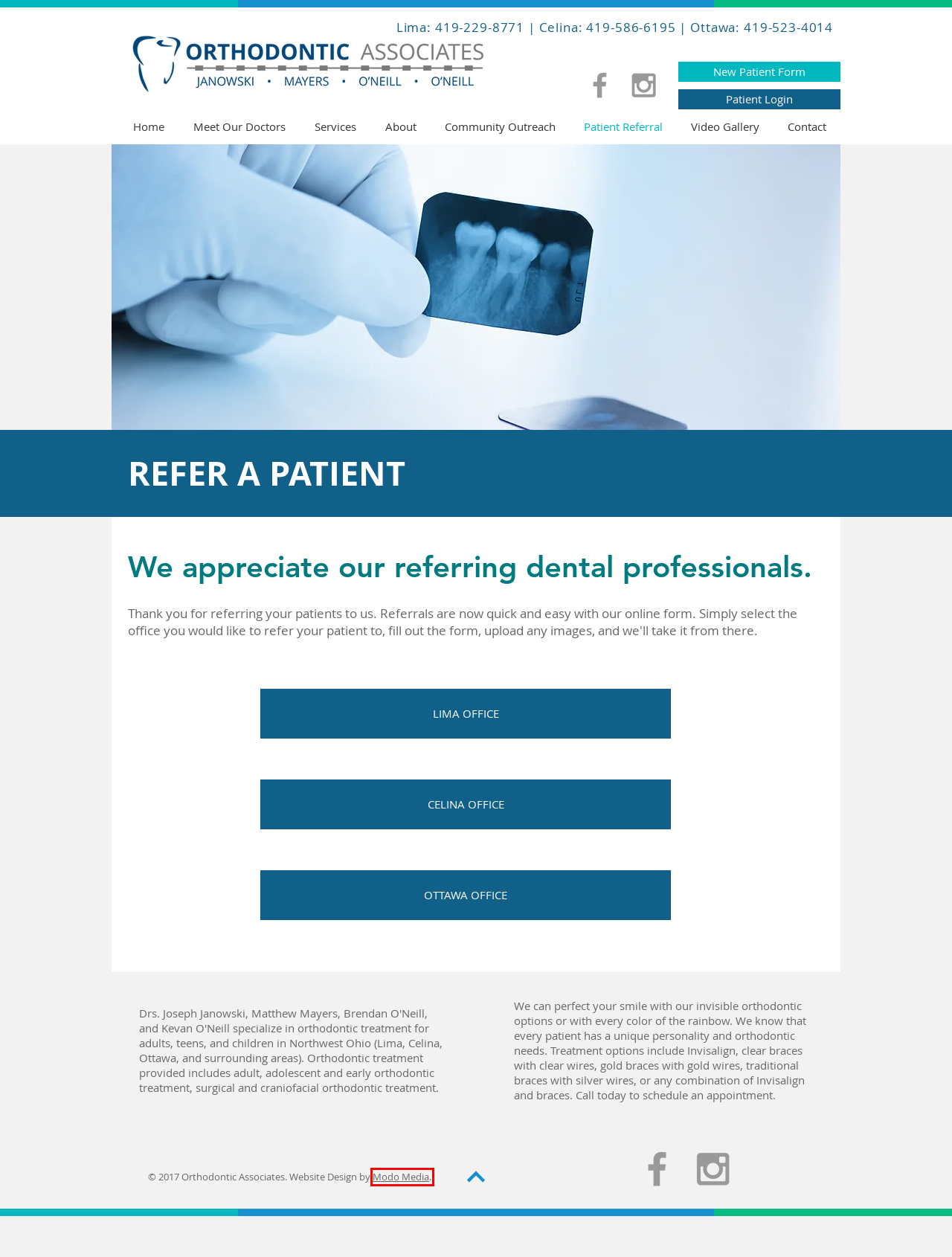Using the screenshot of a webpage with a red bounding box, pick the webpage description that most accurately represents the new webpage after the element inside the red box is clicked. Here are the candidates:
A. Orthodontic Associates | Lima, Celina, Ottawa | Our Services
B. Orthodontic Associates | Lima, Celina, Ottawa | Get In Touch
C. Orthodontic Associates | Community Outreach and Fundraising
D. Orthodontic Associates | Lima, Celina, Ottawa | Our Doctors
E. Orthodontic Associates | Lima, Celina, Ottawa | About Us
F. Log in
G. Orthodontic Associates | Lima, Celina, Ottawa Orthodontics
H. Modo Media | Total Creative Services

H